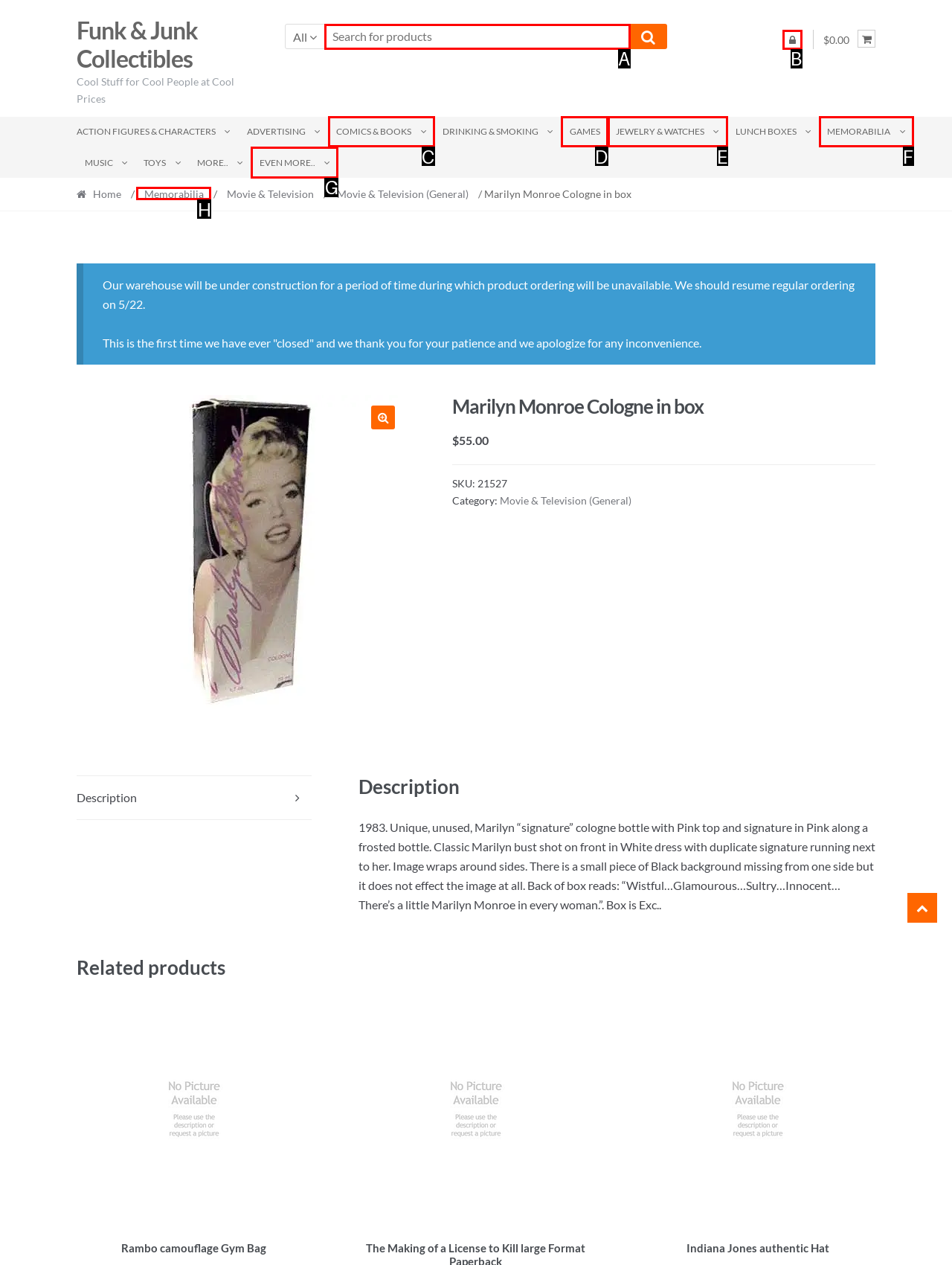Identify the letter of the option that should be selected to accomplish the following task: Search for products. Provide the letter directly.

A